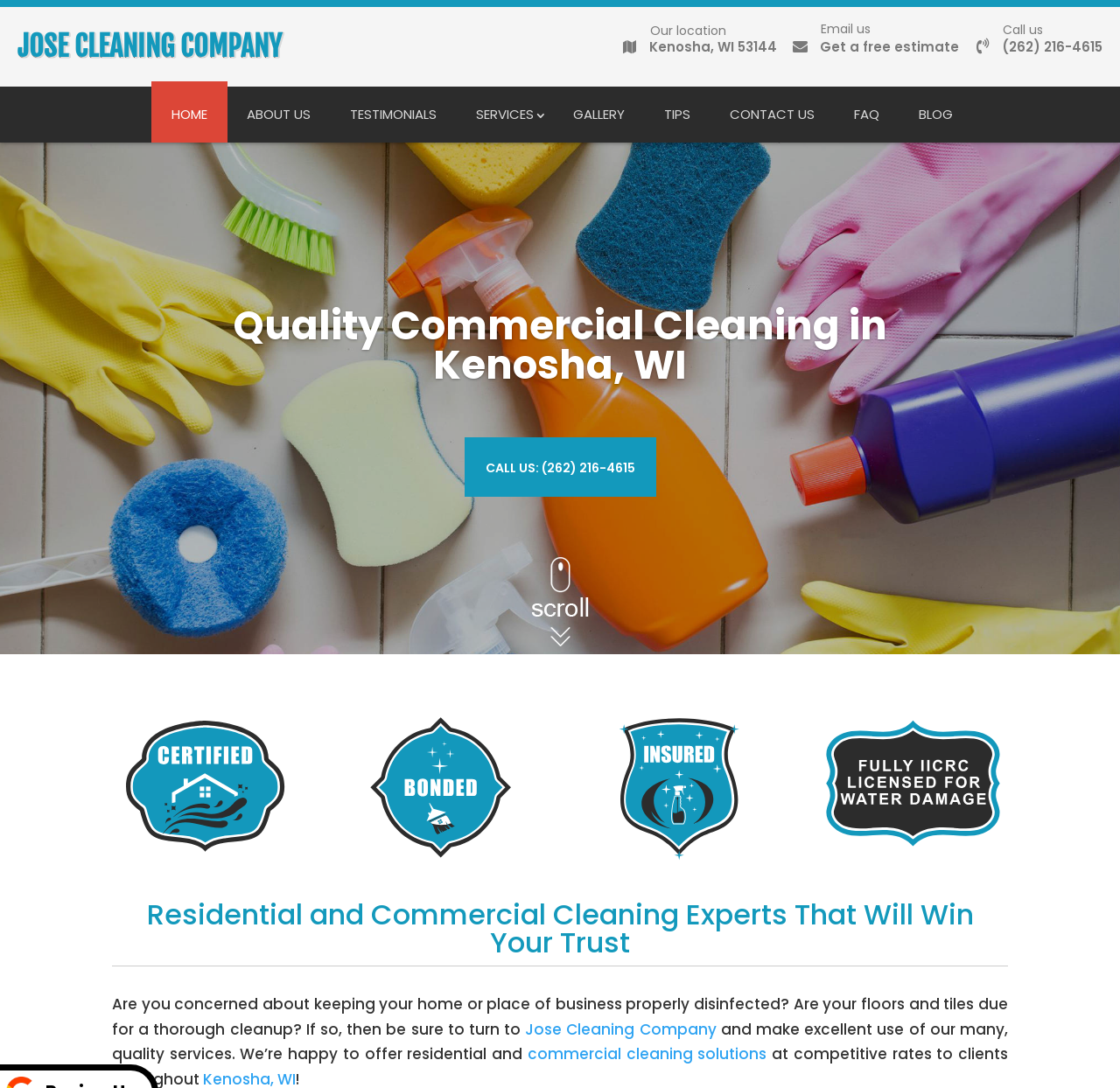Provide the bounding box coordinates of the UI element that matches the description: "Call us: (262) 216-4615".

[0.414, 0.402, 0.586, 0.457]